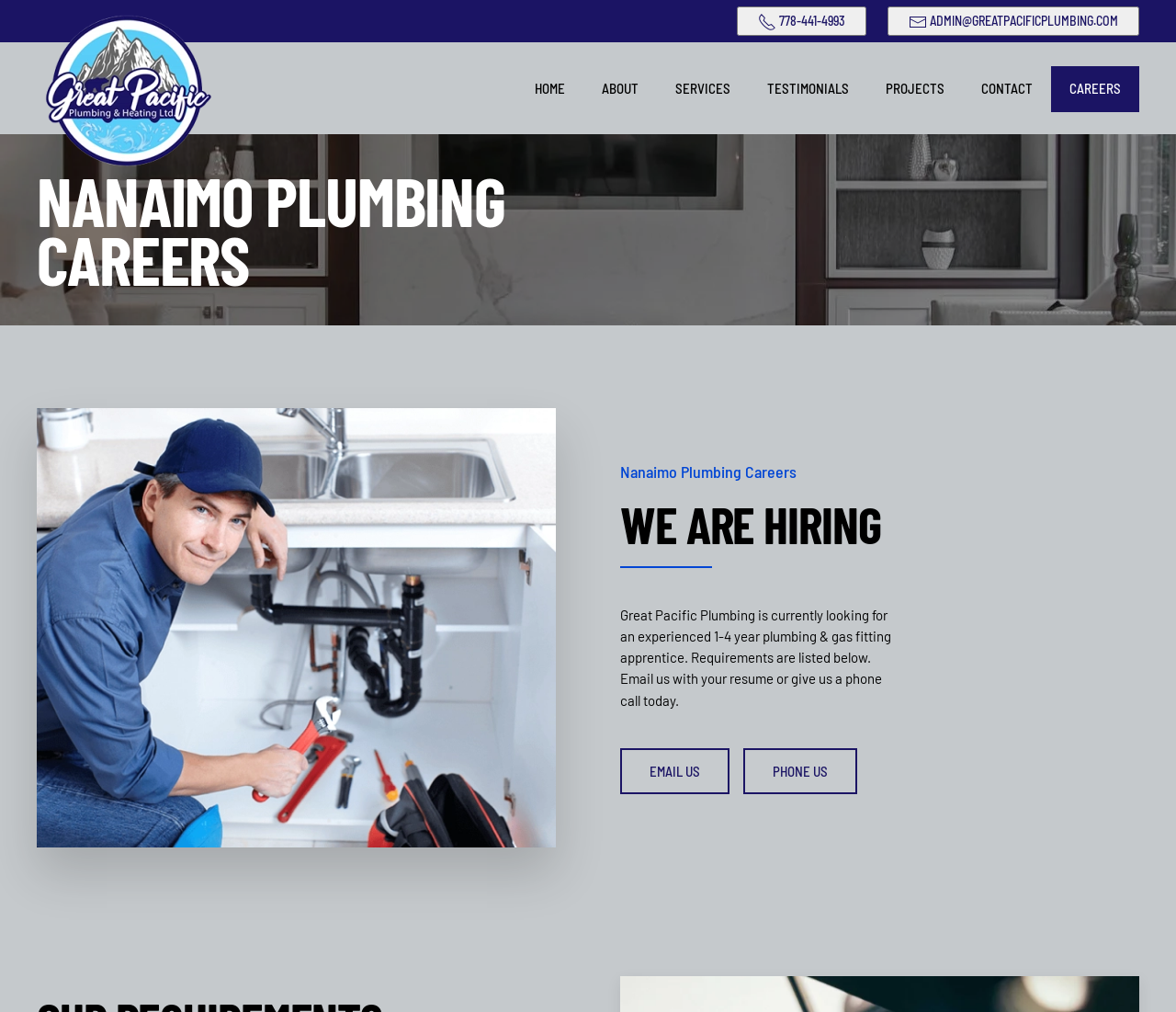Describe all the visual and textual components of the webpage comprehensively.

The webpage is about Great Pacific Plumbing & Heating, a company that is hiring an apprentice plumber. At the top left corner, there is a link to skip to the main content. On the top right corner, there are two buttons with phone number and email address, each accompanied by a small image. Below these buttons, there is a navigation menu with links to different sections of the website, including Home, About, Services, Testimonials, Projects, Contact, and Careers.

In the main content area, there is a heading that reads "NANAIMO PLUMBING CAREERS" followed by an image of a plumber fixing a sink. Below the image, there is another heading that reads "Nanaimo Plumbing Careers" and a subheading that reads "WE ARE HIRING". A horizontal separator line separates the headings from the main text.

The main text describes the job requirements for the apprentice plumber position, stating that the company is looking for an experienced 1-4 year plumbing & gas fitting apprentice. The text also invites applicants to email their resume or give the company a phone call. There are two links, "EMAIL US" and "PHONE US", that allow applicants to take action.